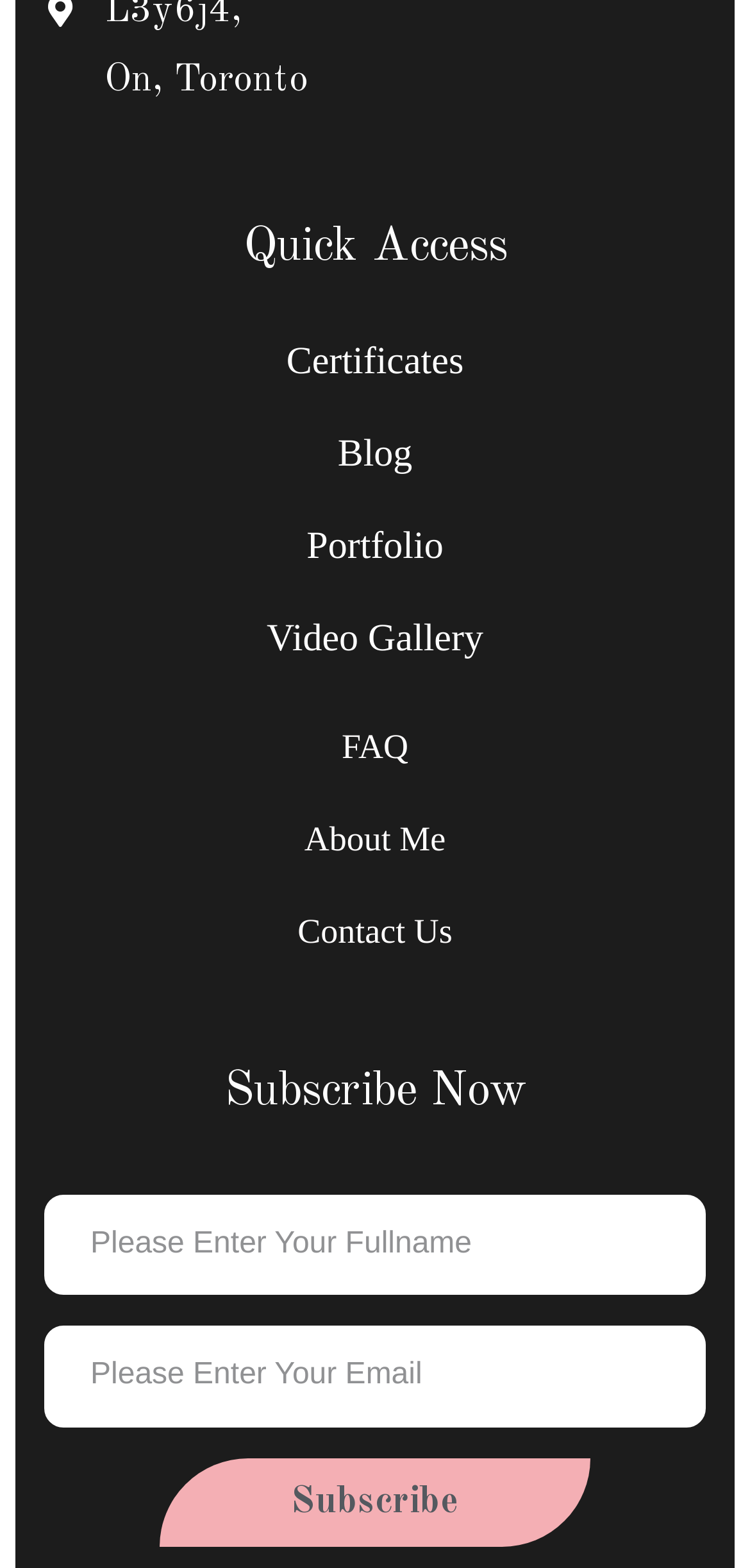Please find the bounding box for the following UI element description. Provide the coordinates in (top-left x, top-left y, bottom-right x, bottom-right y) format, with values between 0 and 1: name="form_fields[name]" placeholder="Please Enter Your Fullname"

[0.059, 0.762, 0.941, 0.826]